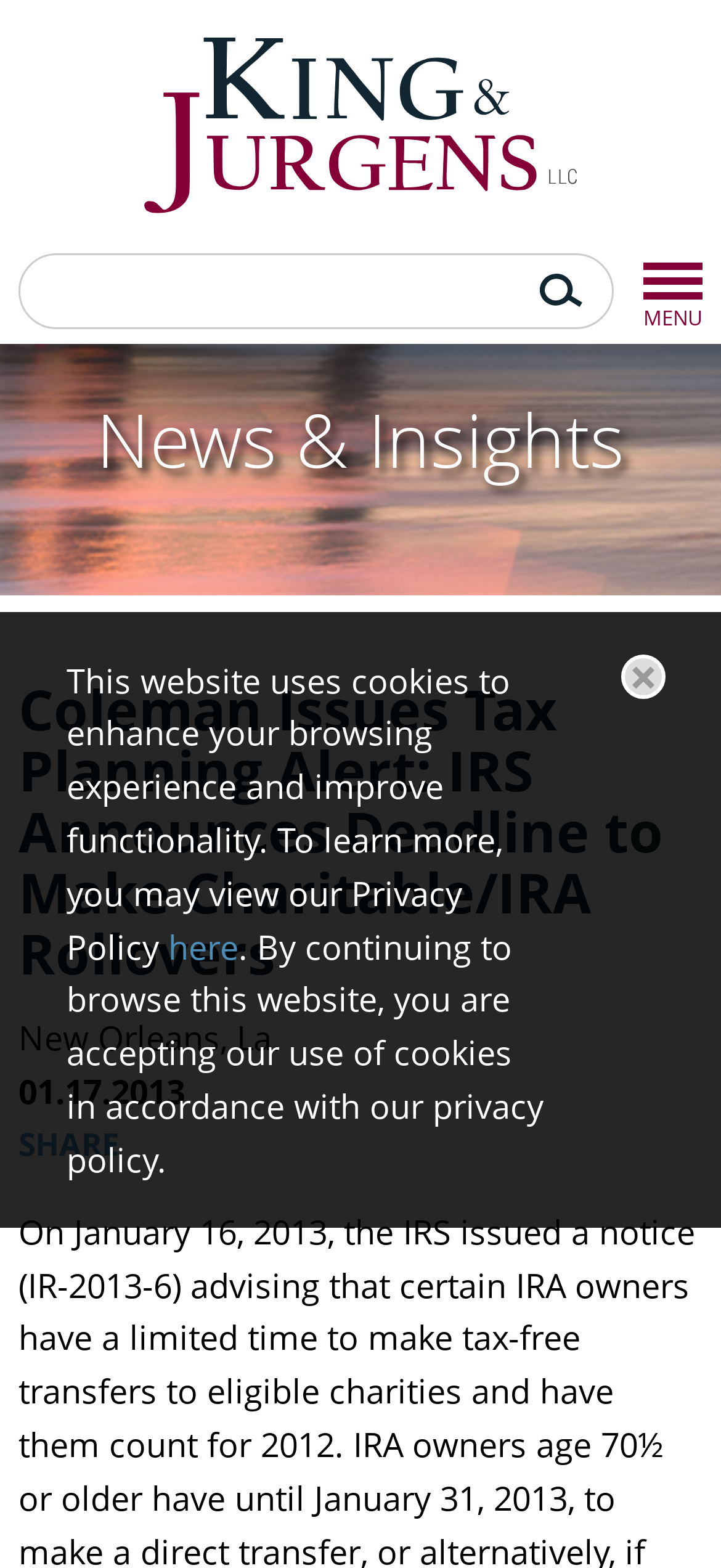Could you please study the image and provide a detailed answer to the question:
What is the category of the webpage content?

The category of the webpage content can be found at the top of the webpage, above the title of the article. It is written in a larger font size than the rest of the content.